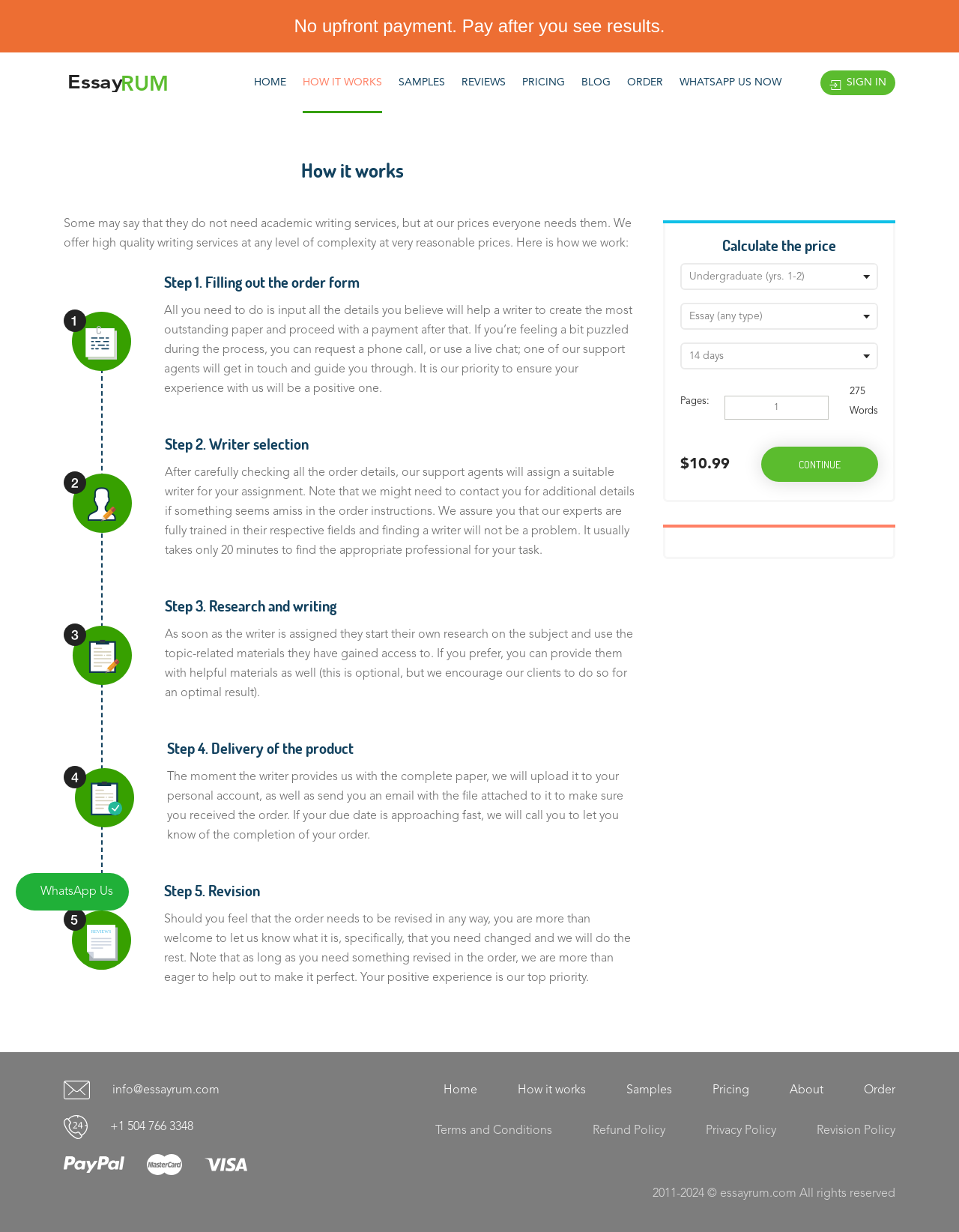Specify the bounding box coordinates of the area that needs to be clicked to achieve the following instruction: "Click on the 'HOME' link".

[0.265, 0.043, 0.298, 0.092]